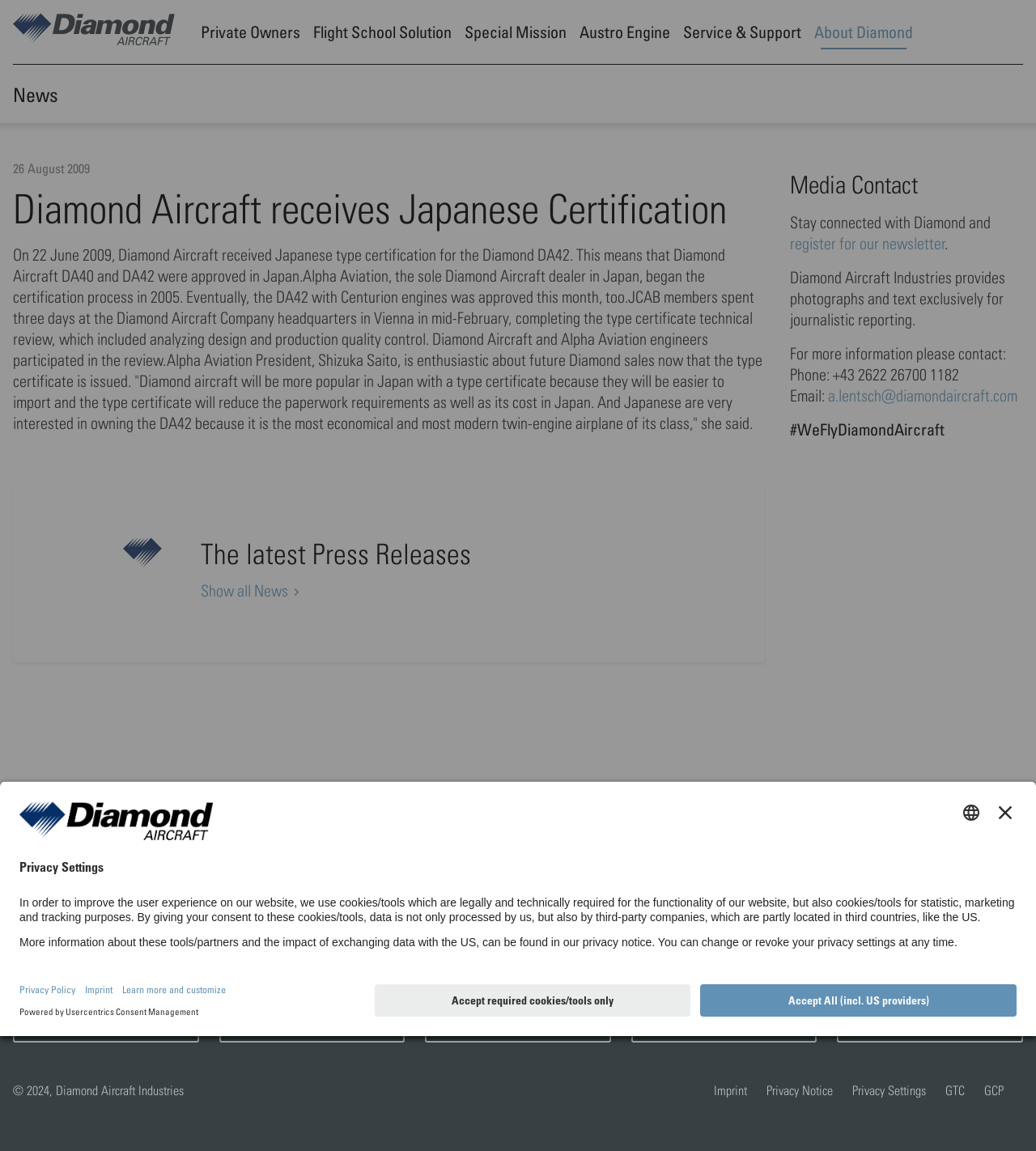Identify the bounding box coordinates for the UI element described as follows: Newsroom. Use the format (top-left x, top-left y, bottom-right x, bottom-right y) and ensure all values are floating point numbers between 0 and 1.

[0.213, 0.799, 0.389, 0.904]